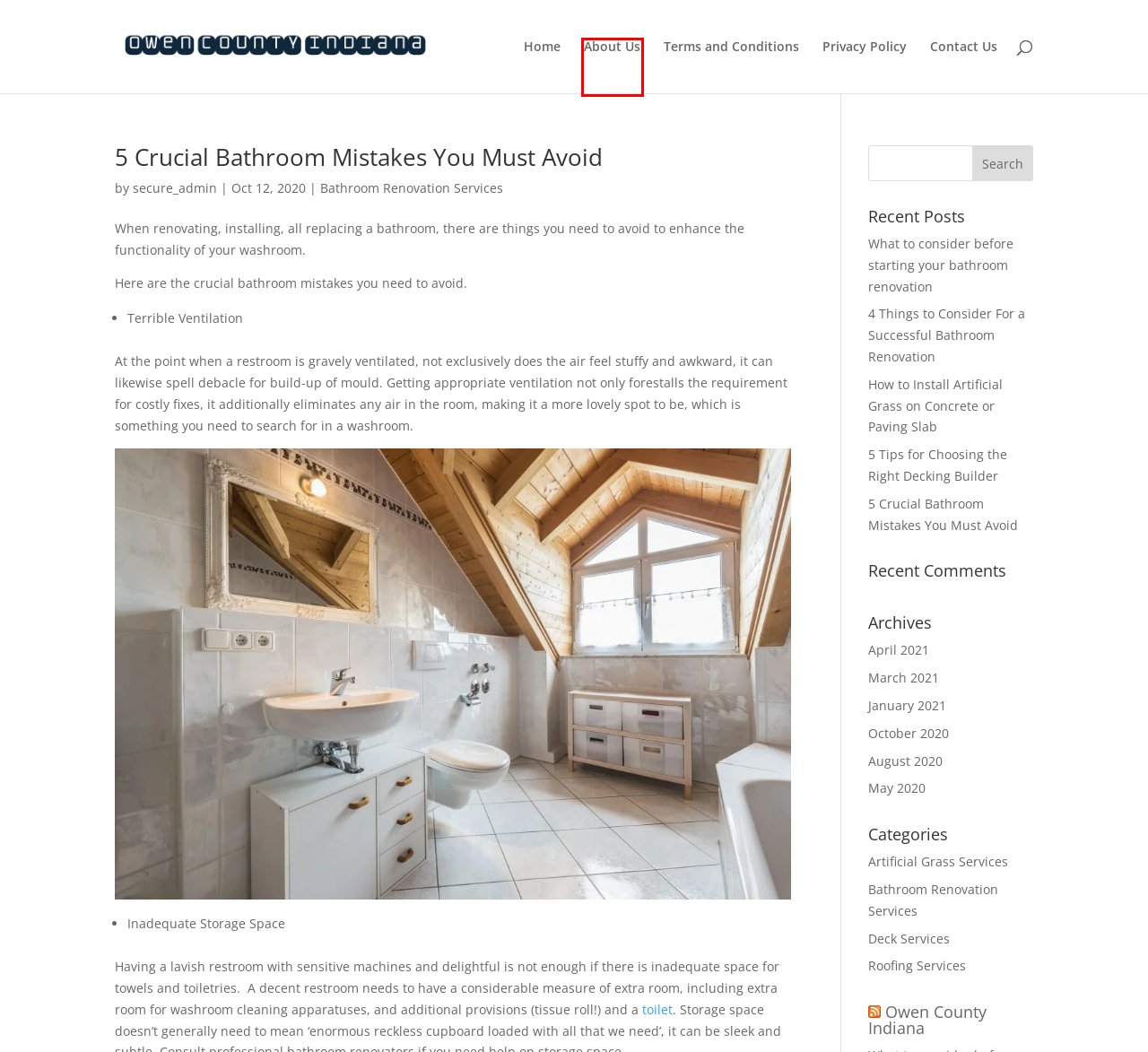You’re provided with a screenshot of a webpage that has a red bounding box around an element. Choose the best matching webpage description for the new page after clicking the element in the red box. The options are:
A. May 2020 - Owen County Indiana
B. Bathroom Renovation Services Archives - Owen County Indiana
C. Artificial Grass Services Archives - Owen County Indiana
D. Contact Us - Owen County Indiana
E. 4 Things to Consider For a Successful Bathroom Renovation - Owen County Indiana
F. secure_admin, Author at Owen County Indiana
G. March 2021 - Owen County Indiana
H. About Us - Owen County Indiana

H